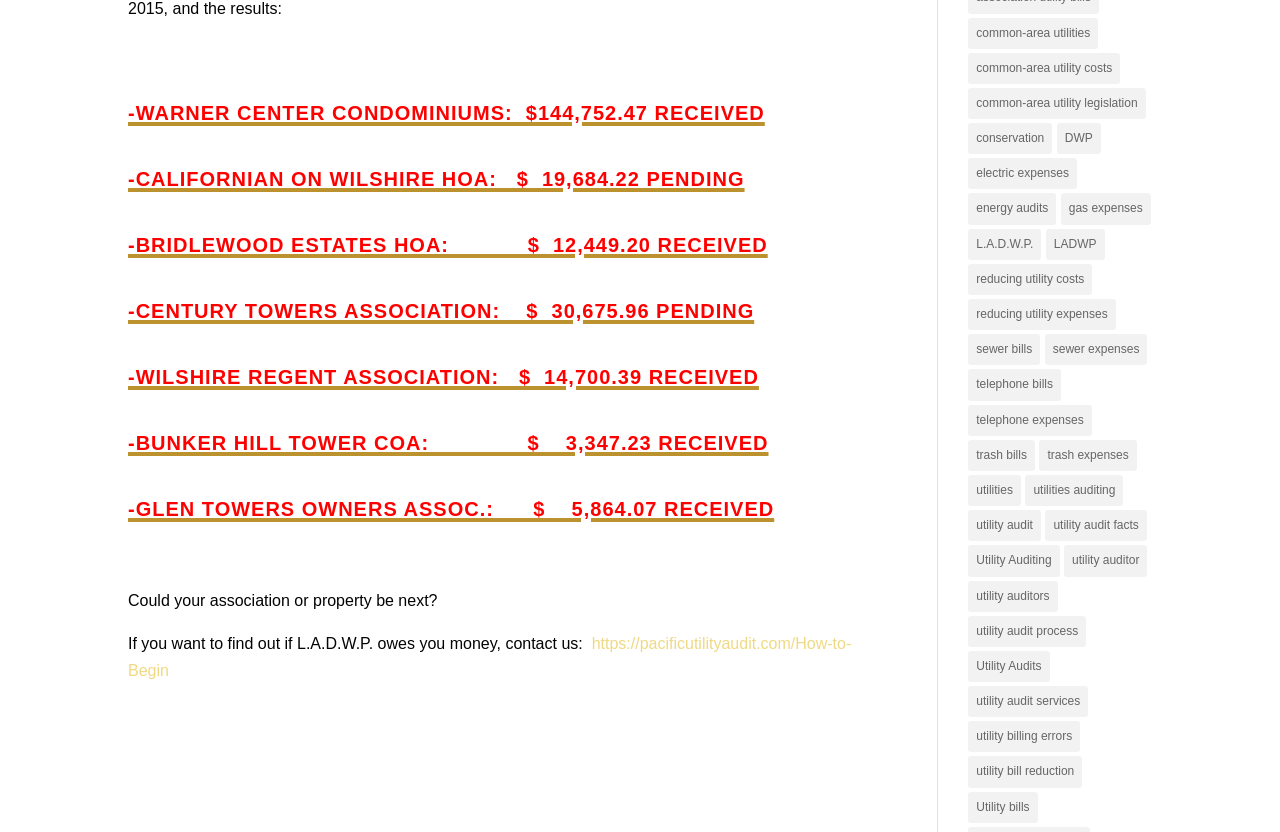How many links are related to utility auditing?
Based on the screenshot, answer the question with a single word or phrase.

7